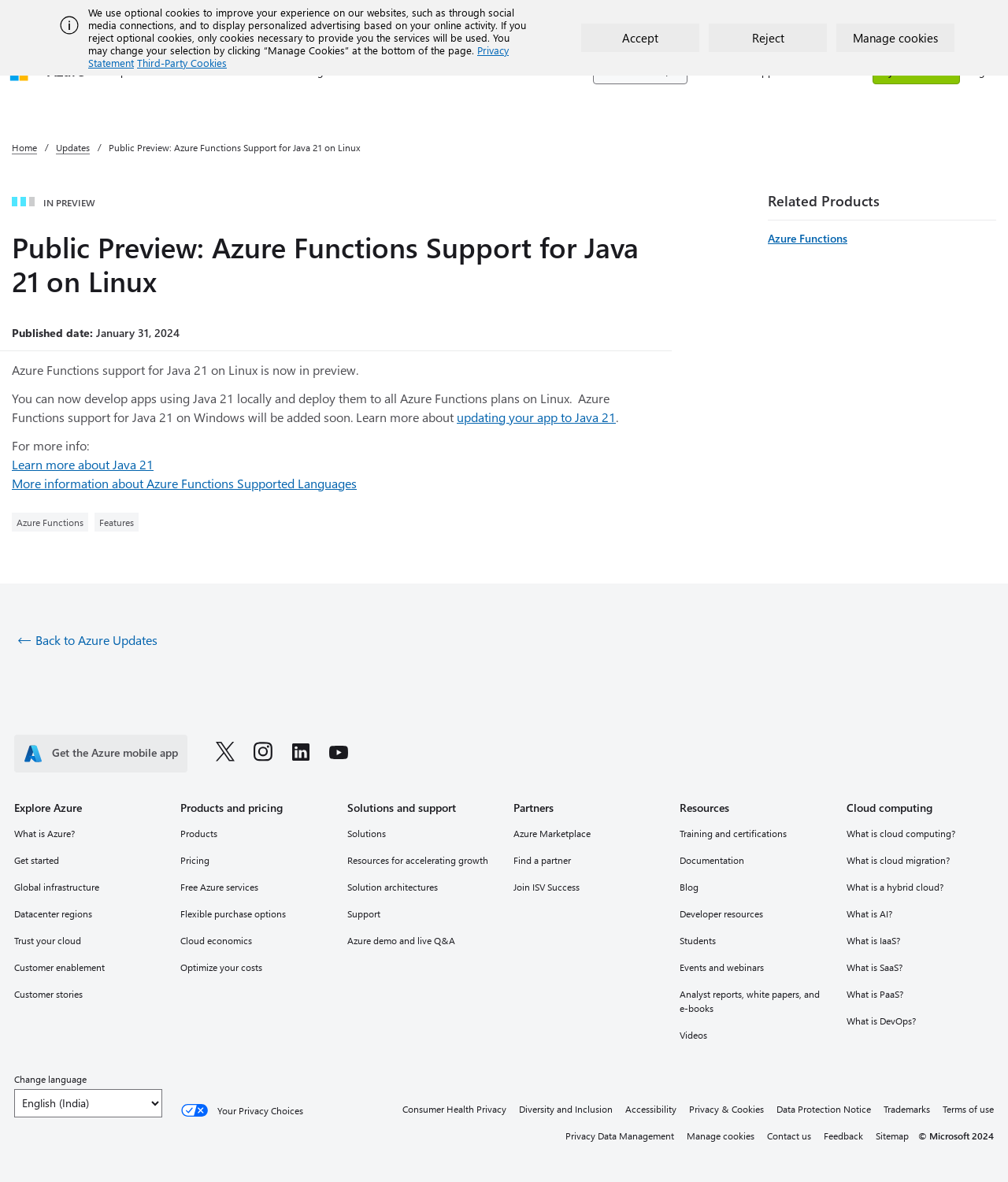Could you locate the bounding box coordinates for the section that should be clicked to accomplish this task: "Explore Azure Functions".

[0.762, 0.195, 0.841, 0.208]